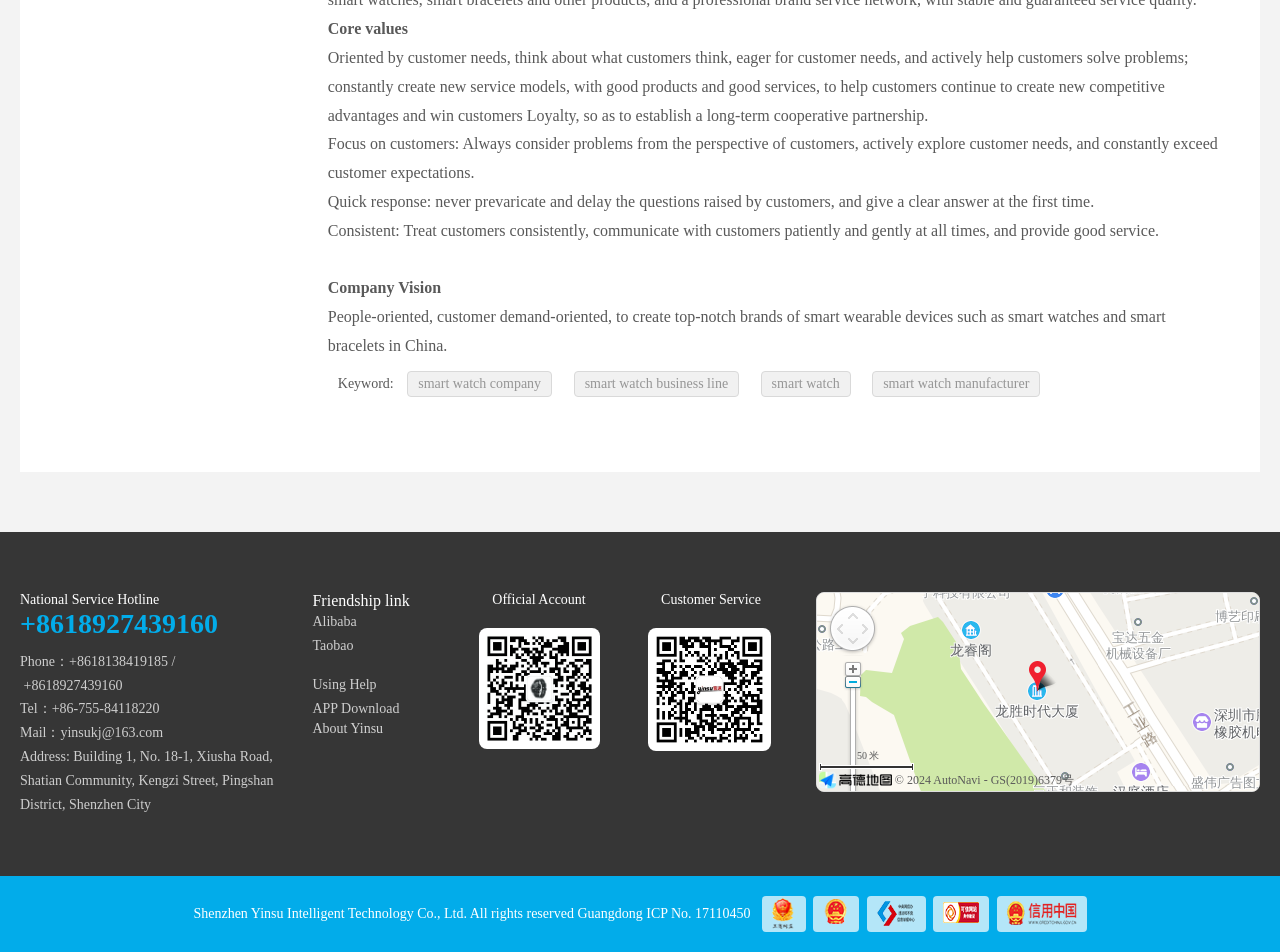What is the company's email address?
Based on the image content, provide your answer in one word or a short phrase.

yinsukj@163.com